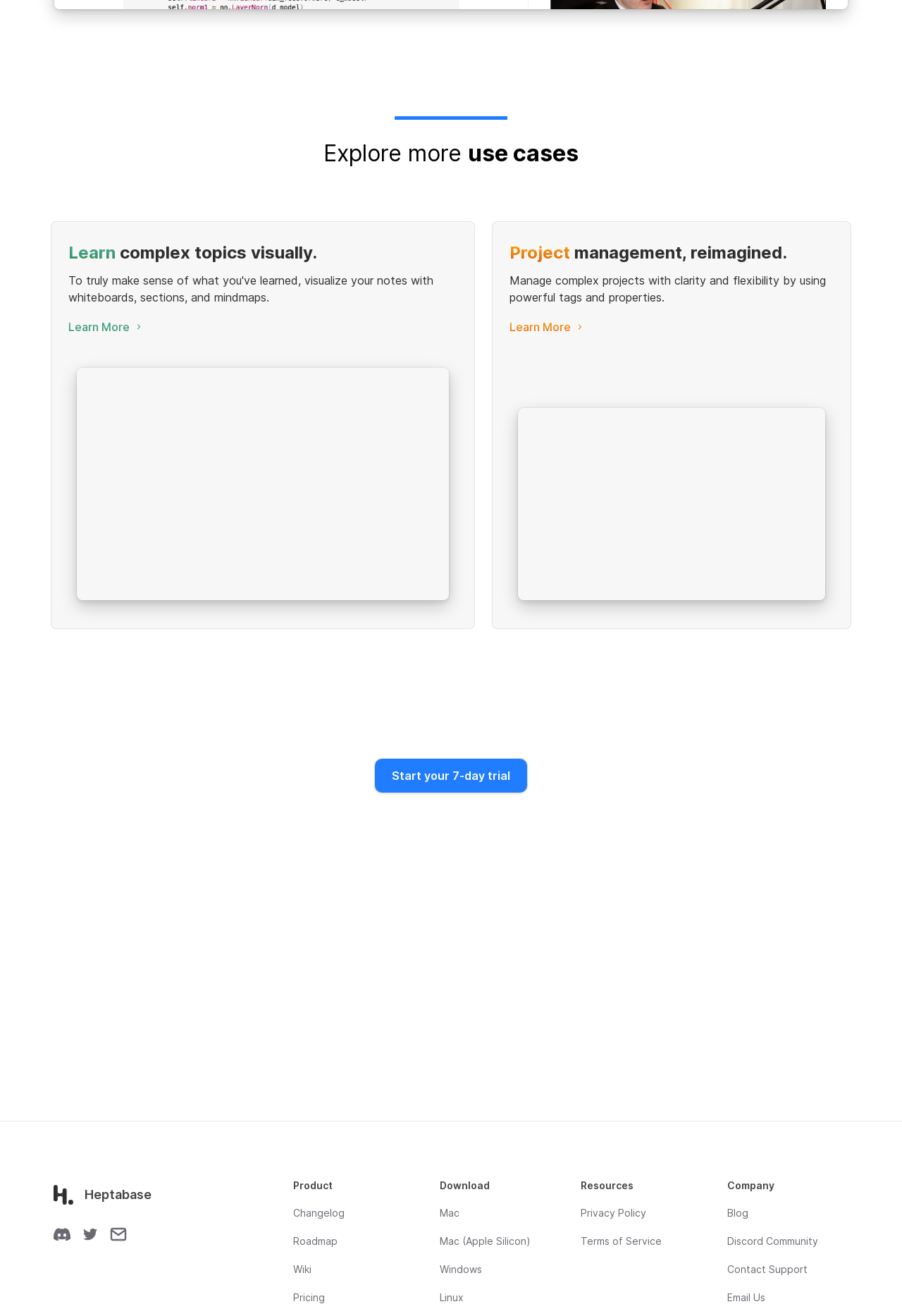What is the '7-day trial' for?
Carefully analyze the image and provide a thorough answer to the question.

The 'Start your 7-day trial' link suggests that Heptabase offers a free trial period for users to try out its features and decide if they want to continue using the tool.